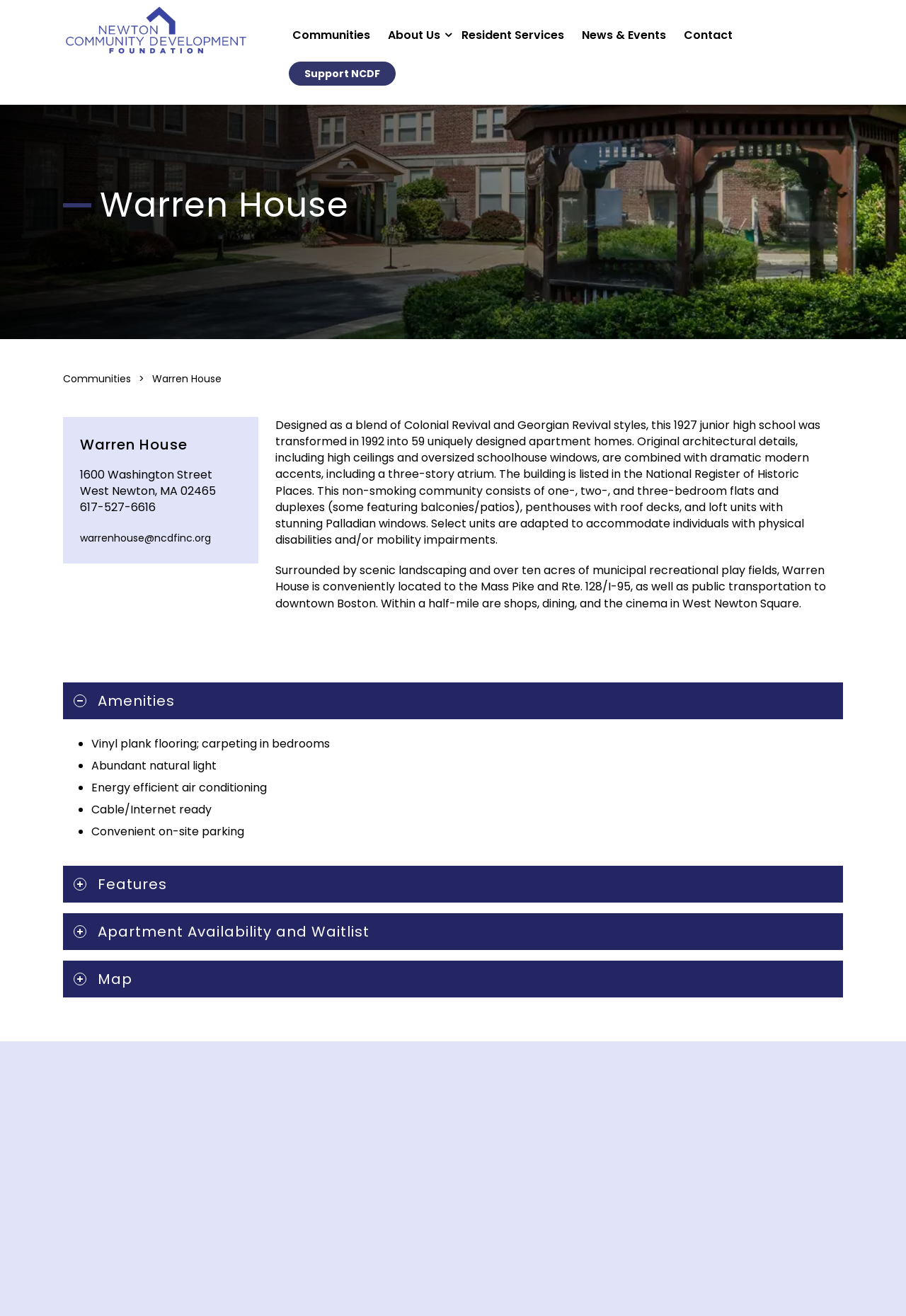Provide a thorough description of the webpage you see.

The webpage is about Warren House, a residential community developed by Newton Community Development. At the top left corner, there is a link to "NCDF" accompanied by an image with the same name. Below this, there is a navigation menu with links to "Communities", "About Us", "Resident Services", "News & Events", "Contact", and "Support NCDF".

On the left side of the page, there is a heading "Warren House" followed by a link to "Communities" and a static text ">" symbol. Below this, there is another heading "Warren House" with the address "1600 Washington Street, West Newton, MA 02465" and contact information "617-527-6616" and "warrenhouse@ncdfinc.org".

The main content of the page is a descriptive text about Warren House, which is a historic building transformed into 59 apartment homes with unique designs and modern amenities. The text also mentions the community's location, surrounded by scenic landscaping and recreational play fields, and its proximity to public transportation and downtown Boston.

Below the descriptive text, there are three sections: "Amenities", "Features", and "Apartment Availability and Waitlist", each with a heading and a link to the respective section. The "Amenities" section lists several features, including vinyl plank flooring, abundant natural light, energy-efficient air conditioning, and convenient on-site parking.

On the right side of the page, there is a section with three images, each linked to a gallery page, showcasing different aspects of Warren House. At the bottom of the page, there is a link to "Map" and a search textbox at the top right corner.